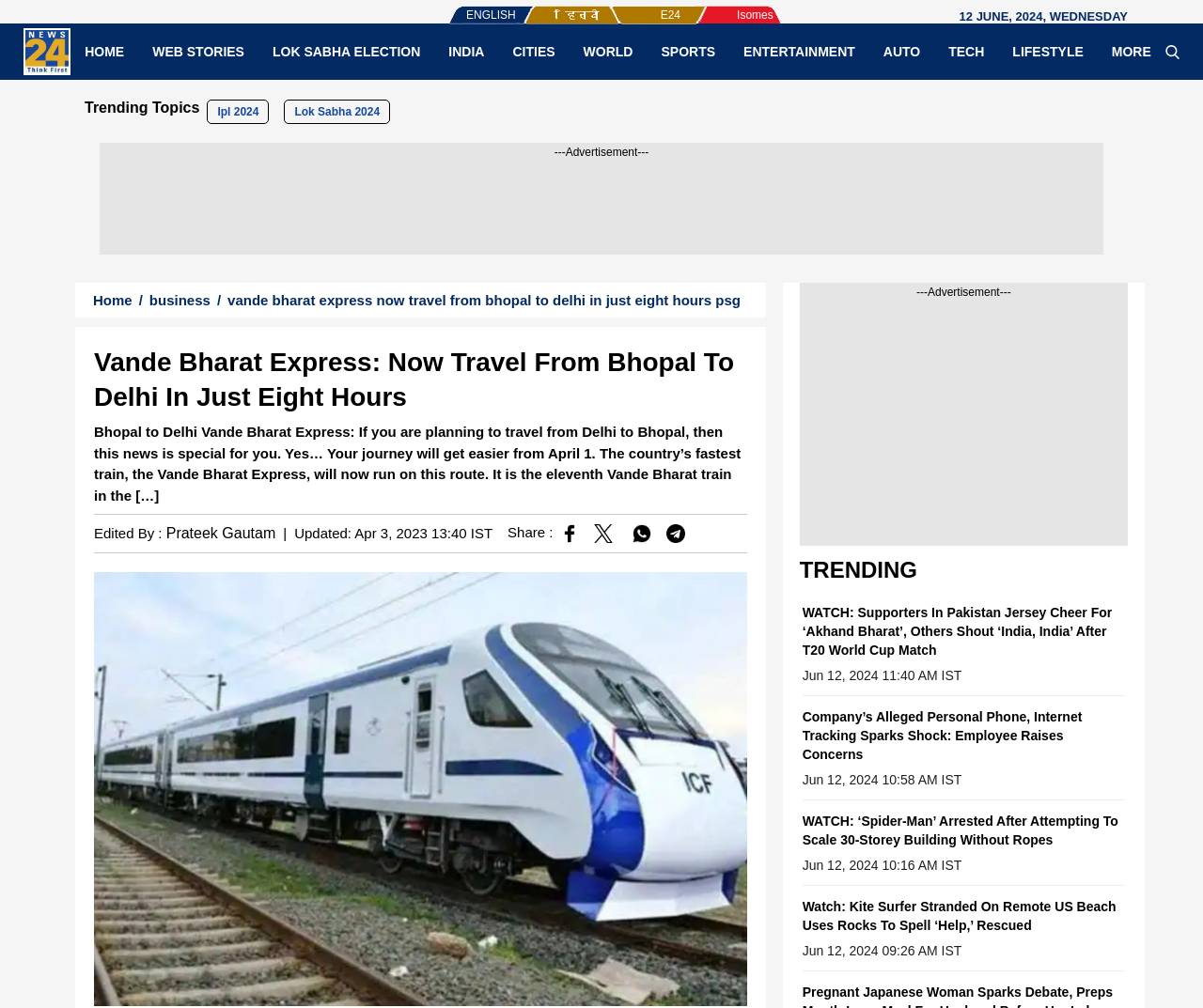Please provide a comprehensive answer to the question based on the screenshot: What is the name of the train that will run from Bhopal to Delhi?

The answer can be found in the heading 'Vande Bharat Express: Now Travel From Bhopal To Delhi In Just Eight Hours' which indicates that the Vande Bharat Express is the train that will run from Bhopal to Delhi.